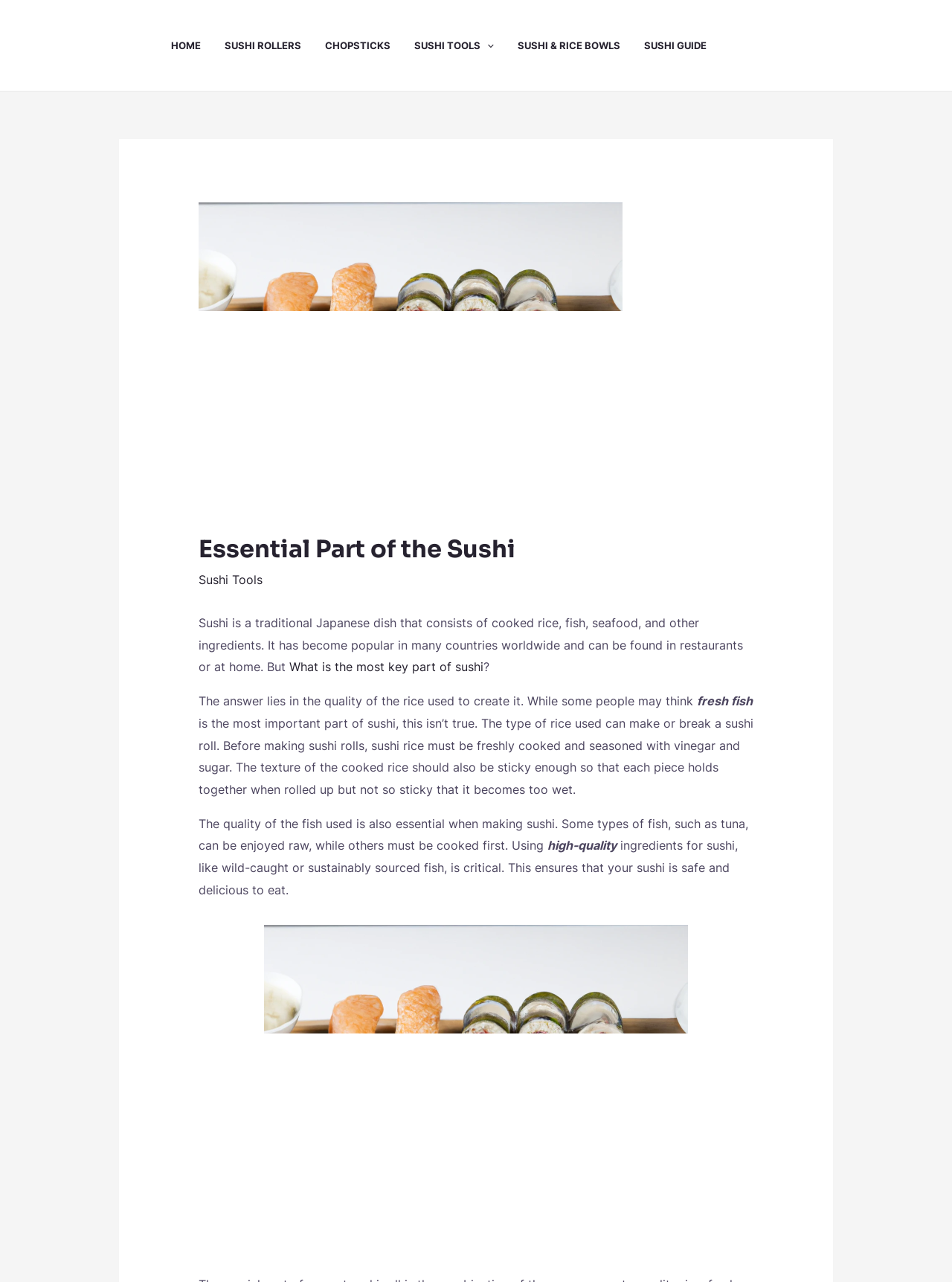Give a detailed account of the webpage.

The webpage is about sushi, a traditional Japanese dish. At the top left corner, there is a logo of "SUSHI PLANET" with a link to the homepage. Next to it, there is a navigation menu with links to different sections, including "HOME", "SUSHI ROLLERS", "CHOPSTICKS", "SUSHI TOOLS", "SUSHI & RICE BOWLS", and "SUSHI GUIDE".

Below the navigation menu, there is a header section with an image and a heading that reads "Essential Part of the Sushi". Underneath, there is a paragraph of text that explains what sushi is and its popularity worldwide. The text continues to discuss the importance of rice quality in making sushi, stating that it can make or break a sushi roll. The text also mentions the importance of using high-quality fish ingredients.

There are several links and images scattered throughout the text, including a link to "What is the most key part of sushi" and an image of sushi. At the bottom of the page, there is a large image that takes up most of the width of the page, likely showing a sushi dish.

Overall, the webpage appears to be an informational page about sushi, with a focus on the importance of rice and fish quality in making this traditional Japanese dish.